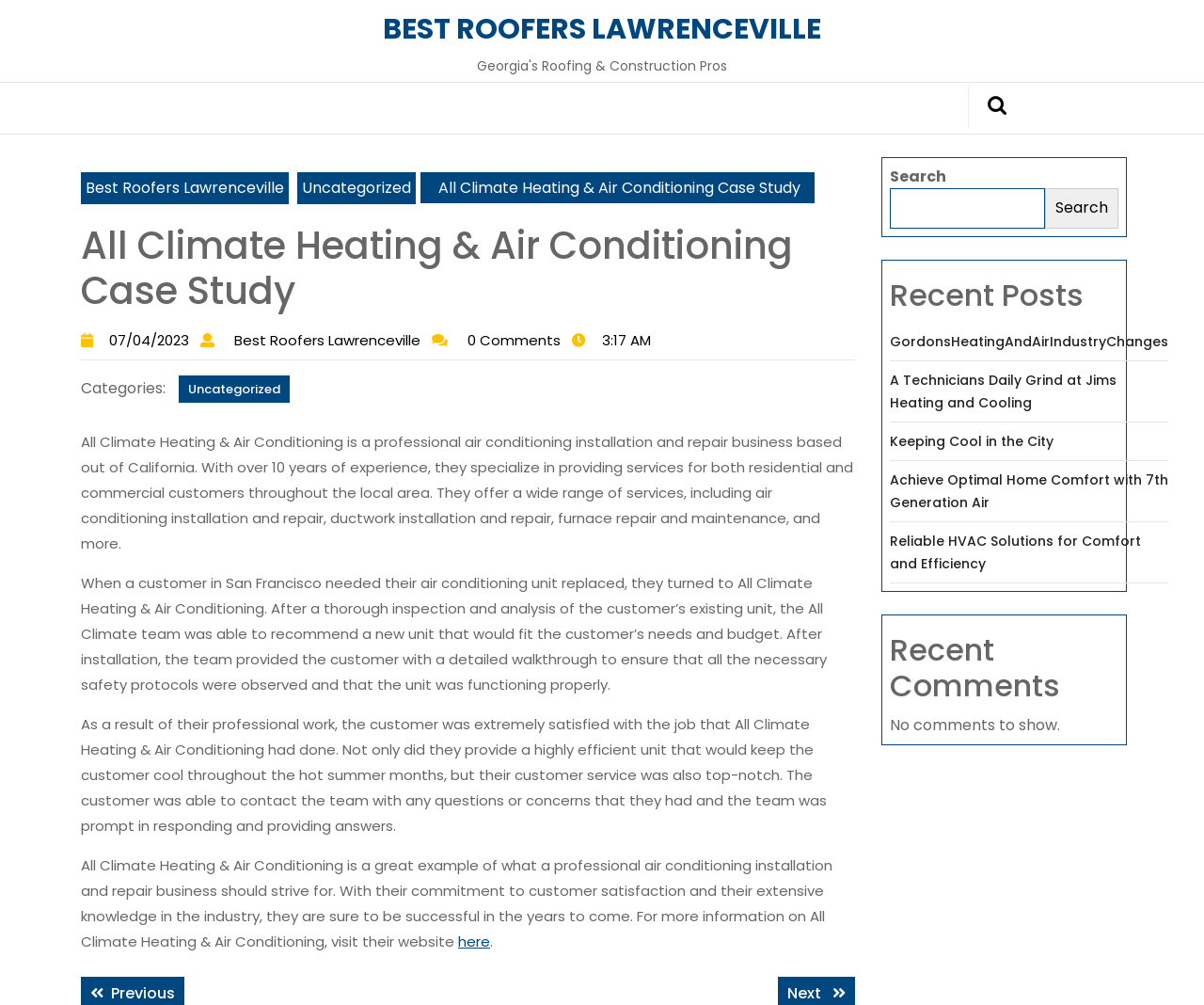Please give the bounding box coordinates of the area that should be clicked to fulfill the following instruction: "Check recent comments". The coordinates should be in the format of four float numbers from 0 to 1, i.e., [left, top, right, bottom].

[0.739, 0.62, 0.929, 0.711]